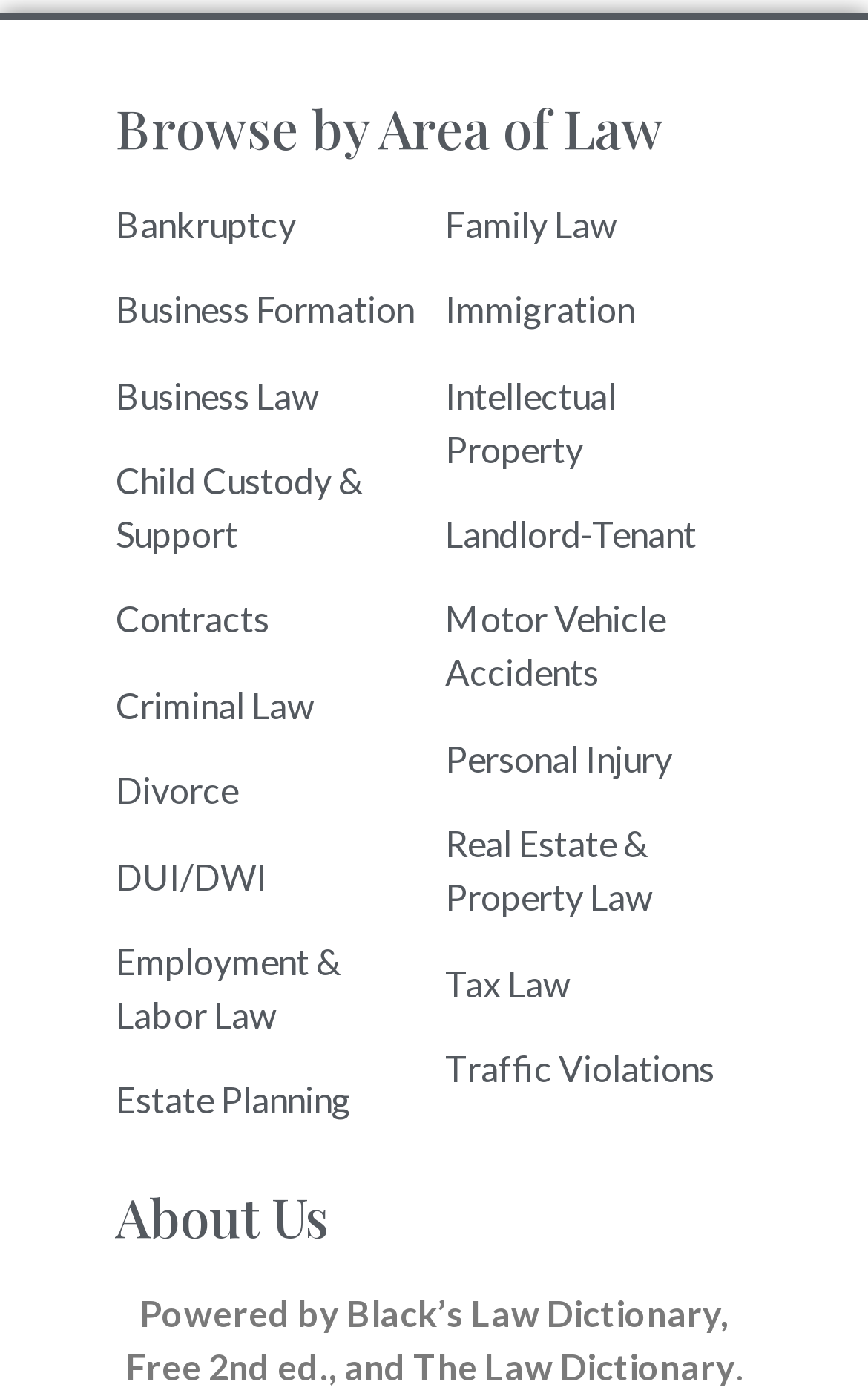Please specify the bounding box coordinates of the region to click in order to perform the following instruction: "Explore Intellectual Property".

[0.513, 0.267, 0.71, 0.335]